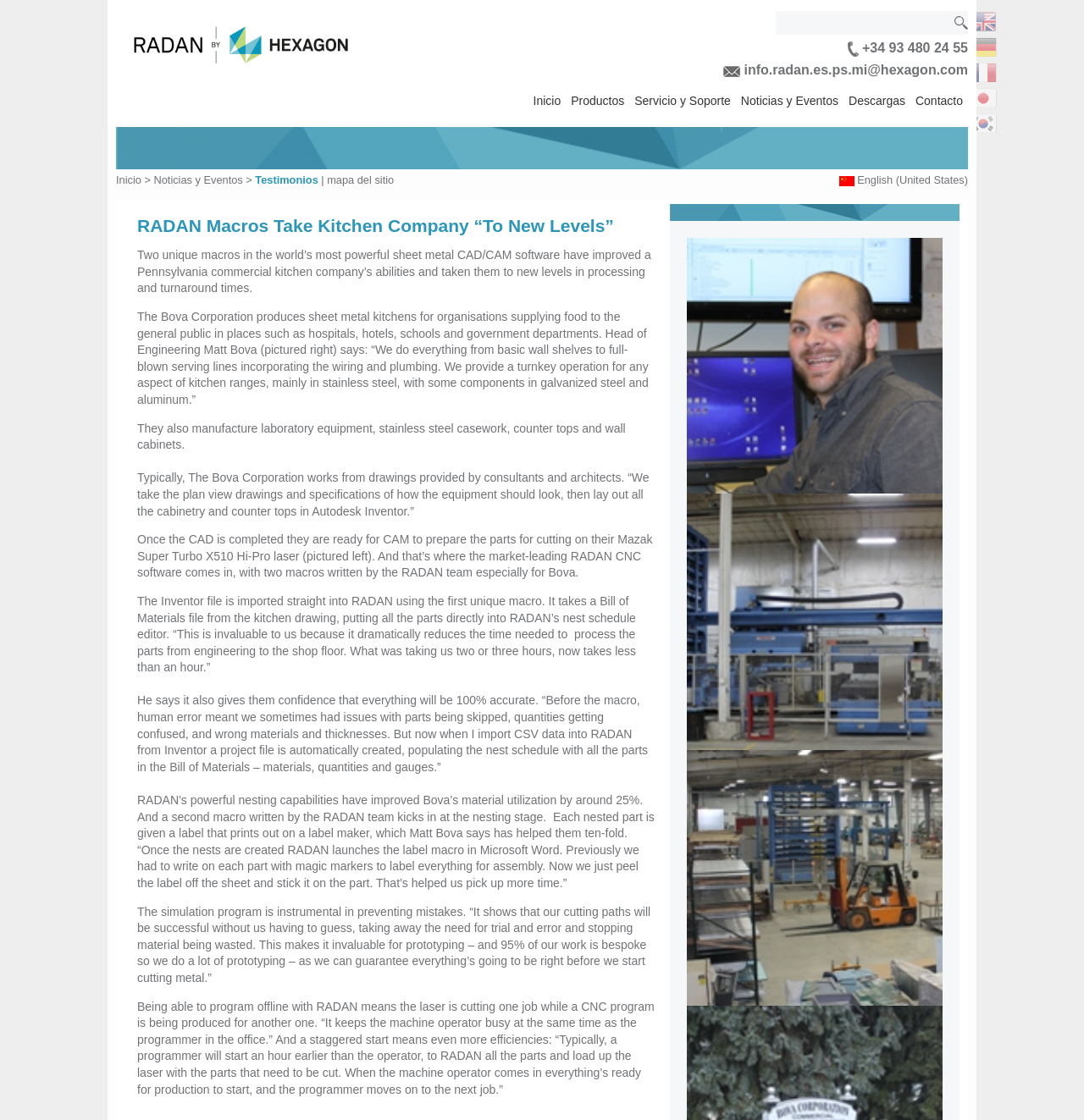Given the description "title="RADAN Korea"", provide the bounding box coordinates of the corresponding UI element.

[0.895, 0.098, 0.92, 0.119]